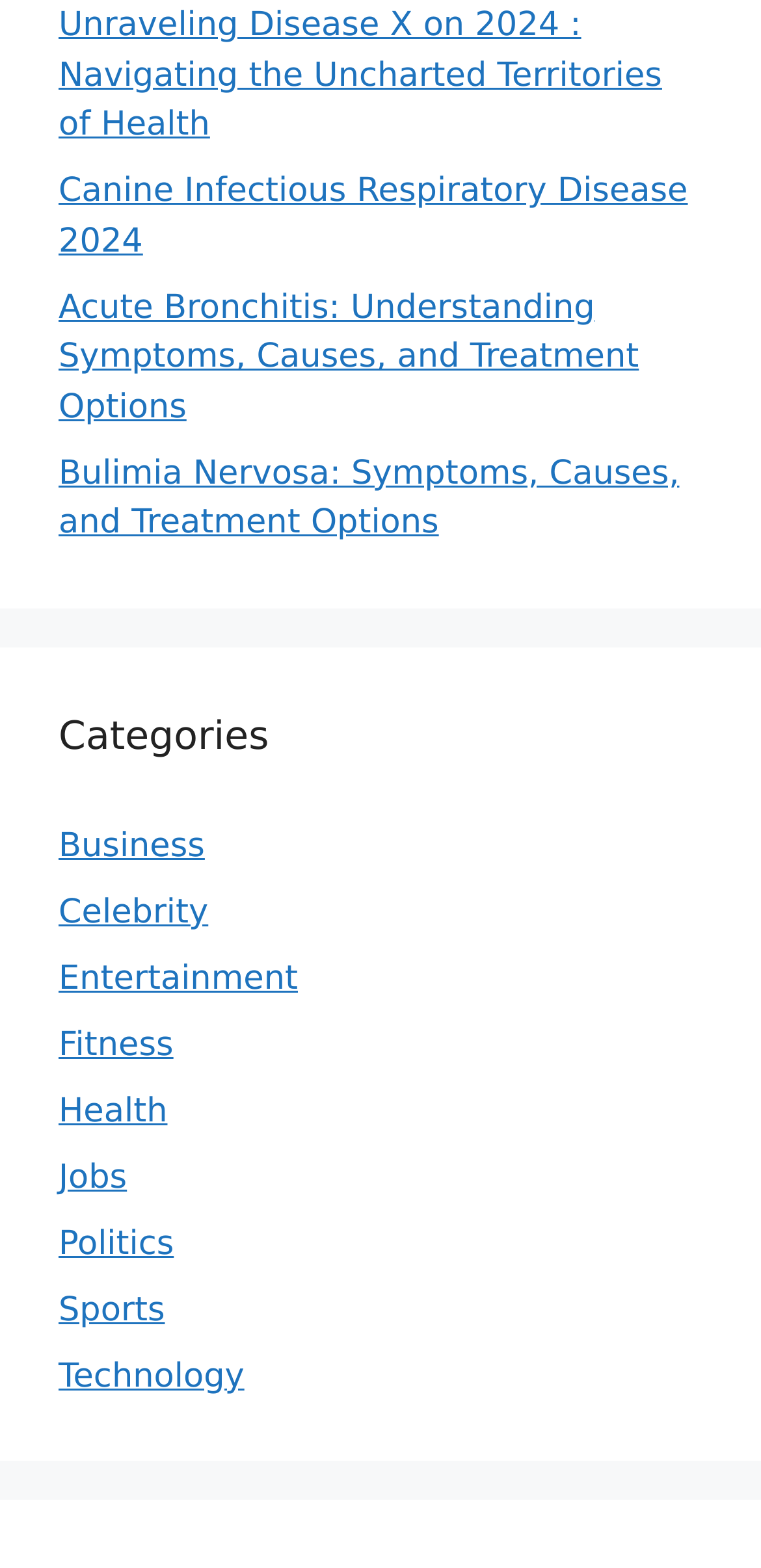Answer the following query with a single word or phrase:
What is the topic of the third link?

Acute Bronchitis